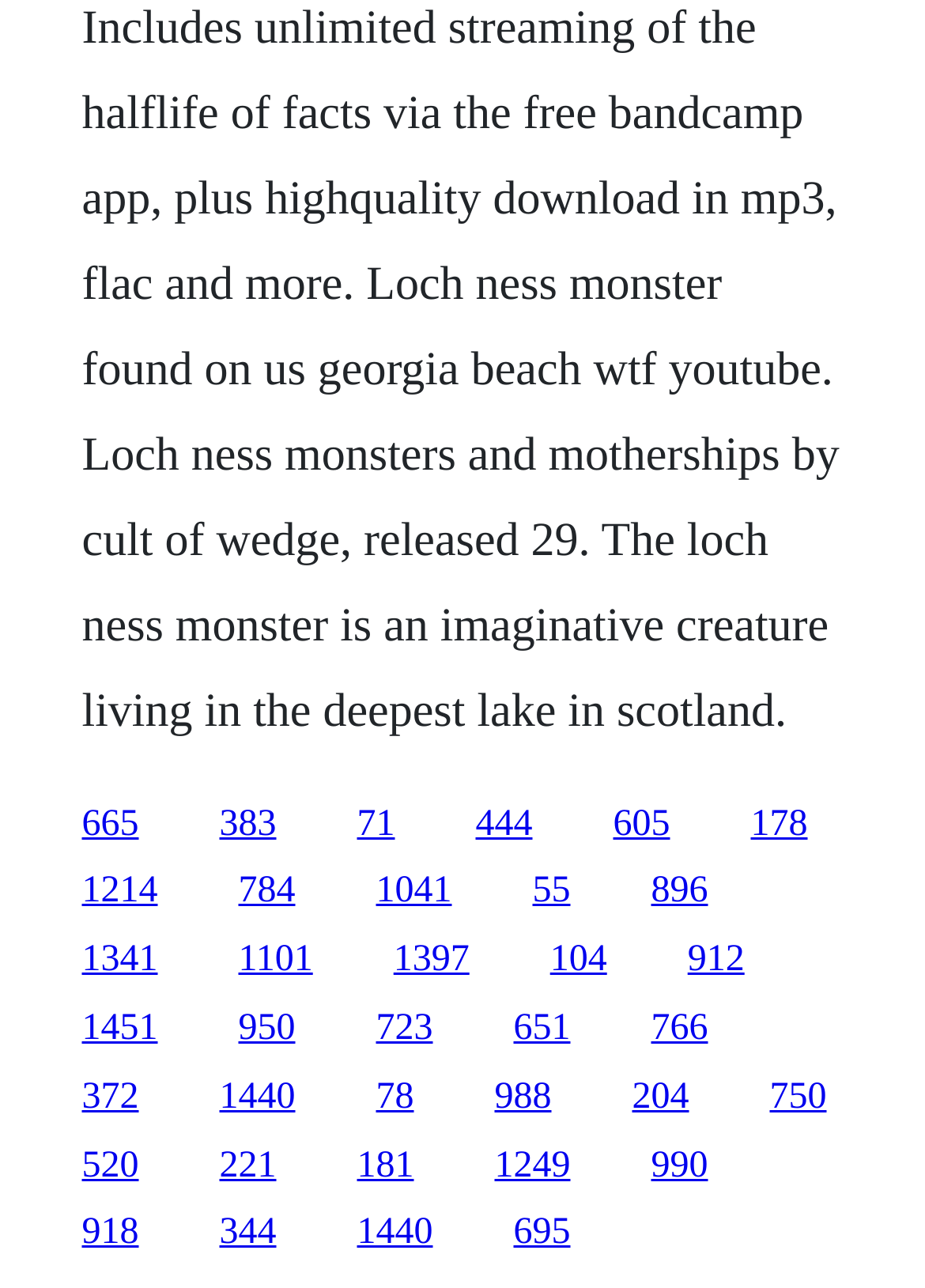What is the horizontal position of the link '1041'?
Based on the visual details in the image, please answer the question thoroughly.

I compared the x1 and x2 coordinates of the link '1041' with the other links and found that it is located at the center of the webpage.